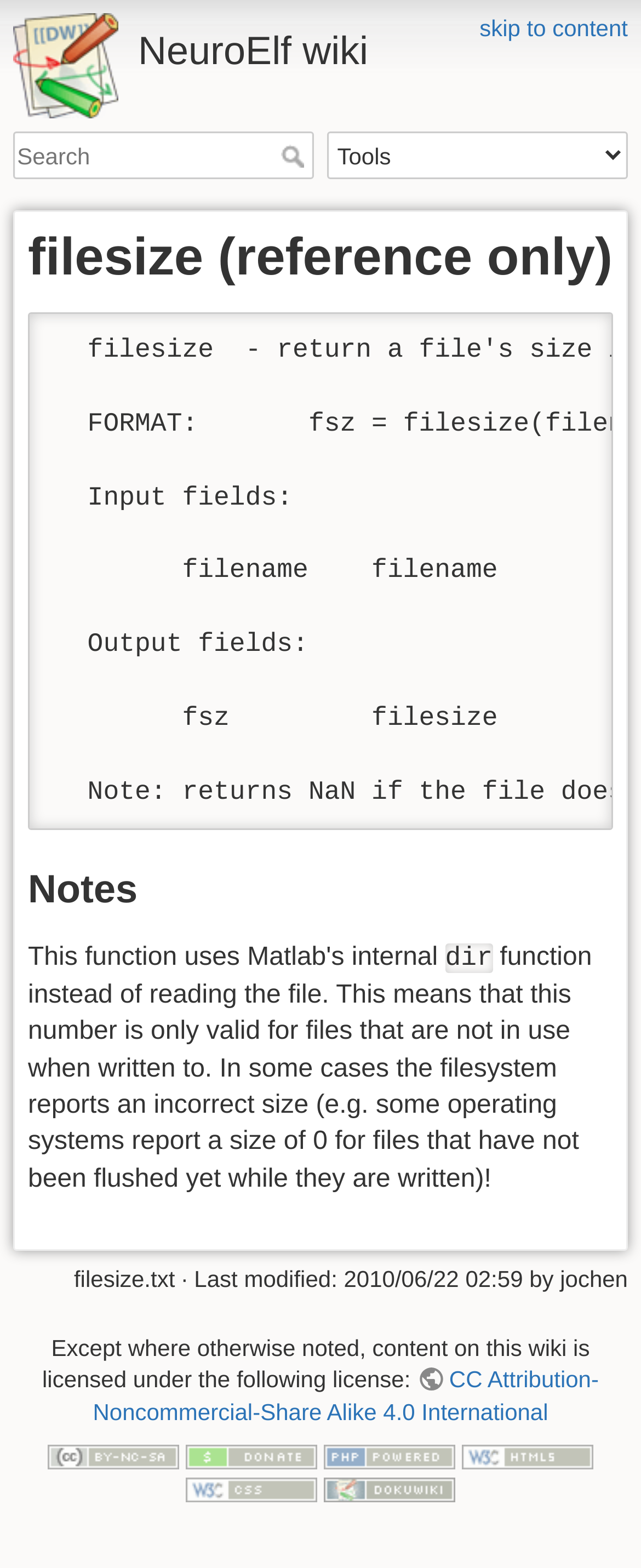Identify the bounding box coordinates of the region that needs to be clicked to carry out this instruction: "go to NeuroElf wiki". Provide these coordinates as four float numbers ranging from 0 to 1, i.e., [left, top, right, bottom].

[0.021, 0.008, 0.979, 0.049]